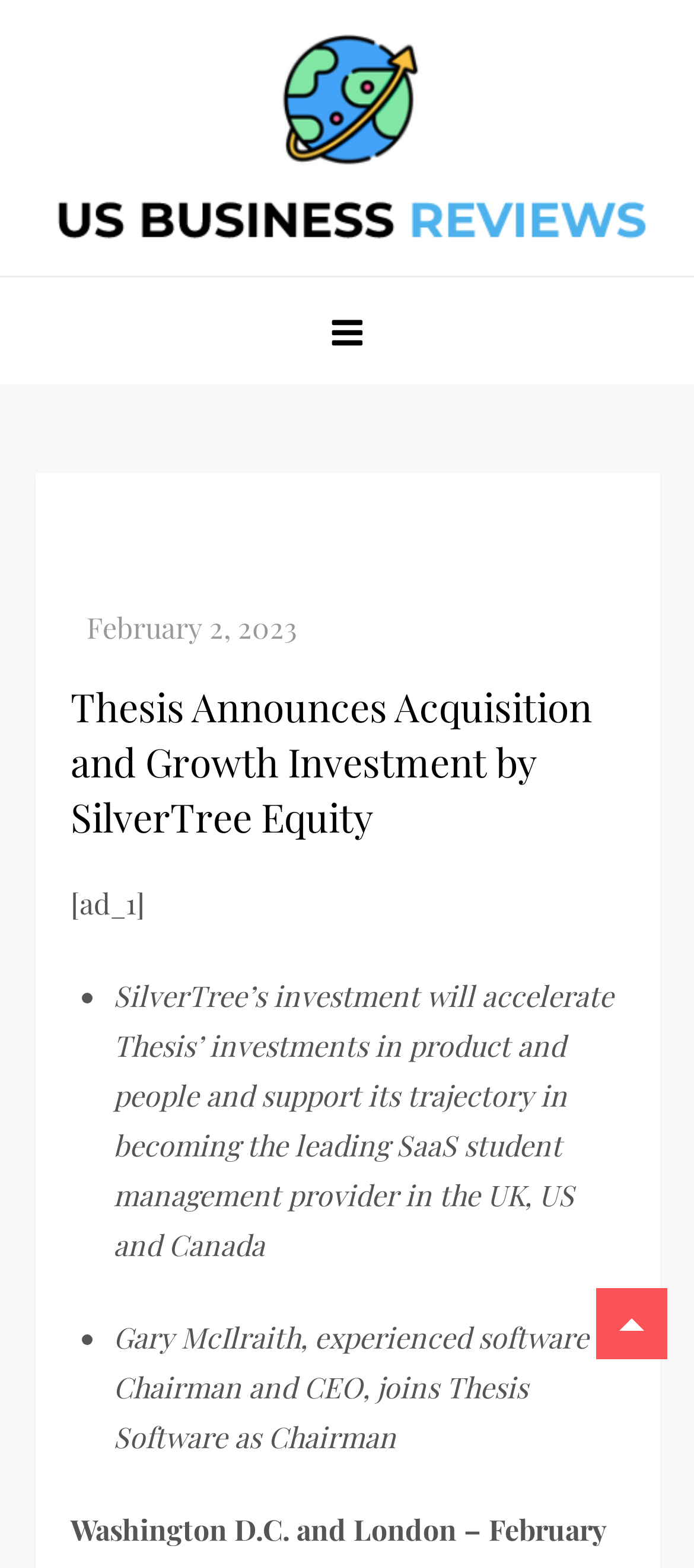Given the following UI element description: "February 2, 2023", find the bounding box coordinates in the webpage screenshot.

[0.124, 0.388, 0.427, 0.412]